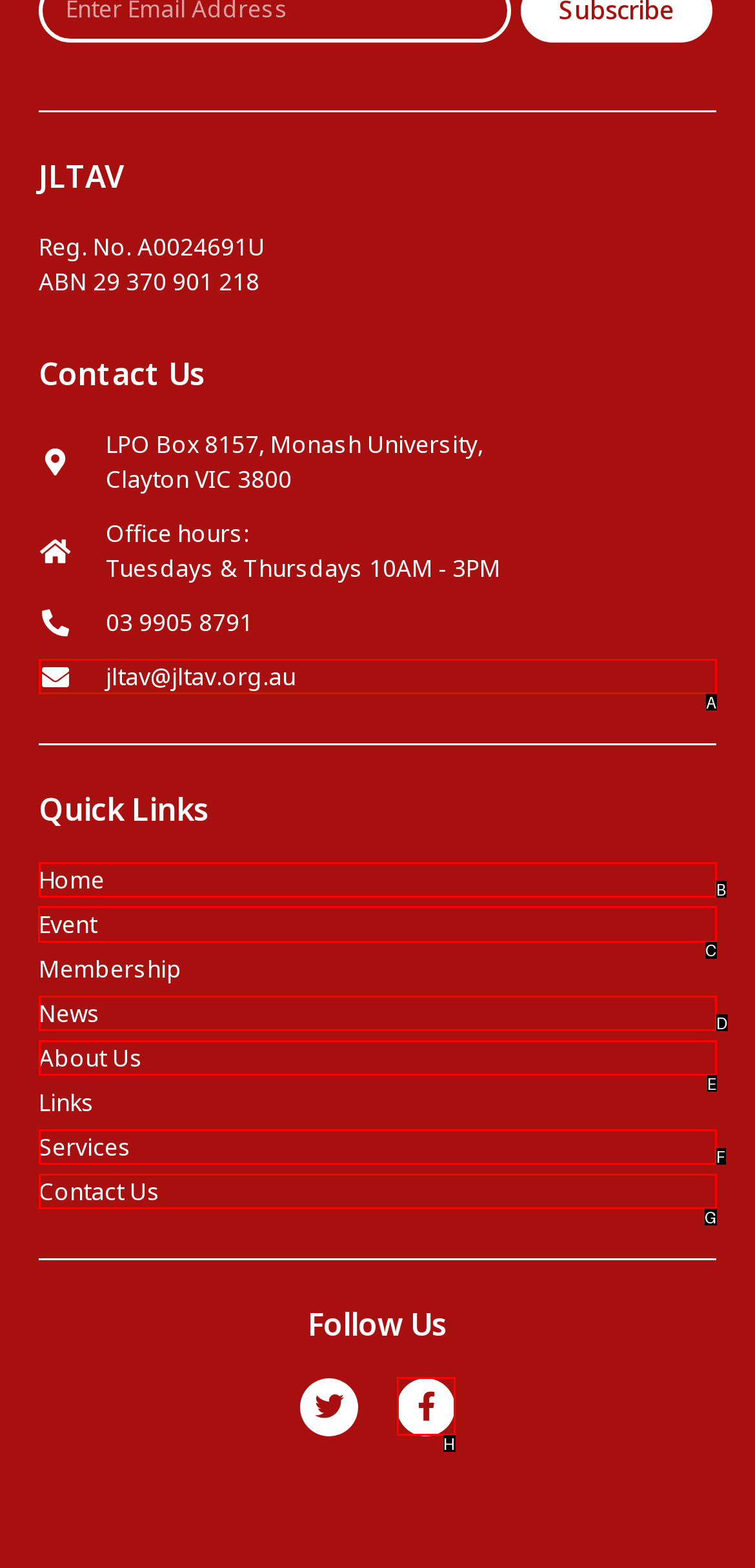For the task: View events, specify the letter of the option that should be clicked. Answer with the letter only.

C